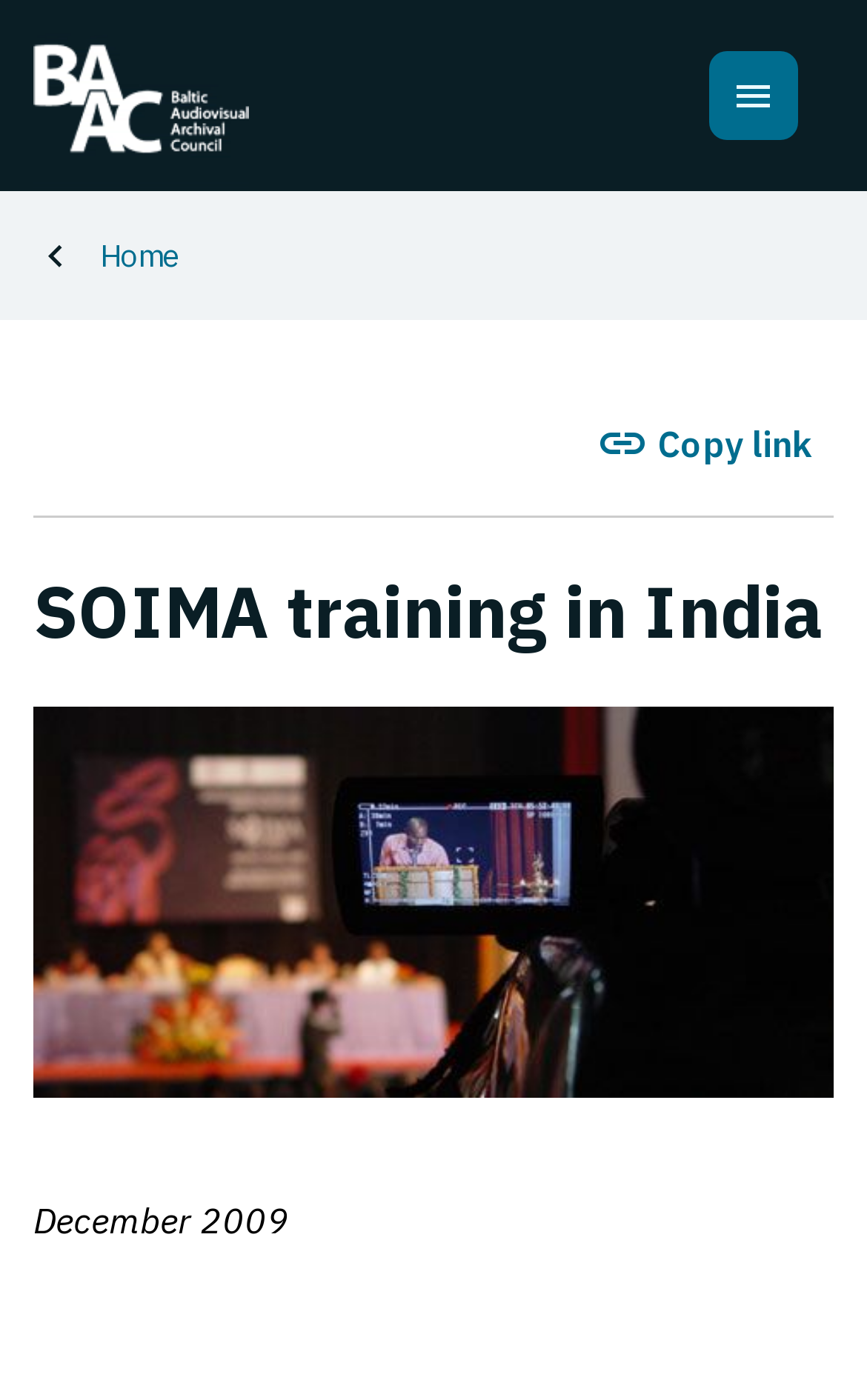What is the navigation section called?
Based on the image, answer the question with as much detail as possible.

I found the answer by looking at the navigation element with the description 'Breadcrumbs' which is located near the top of the page.